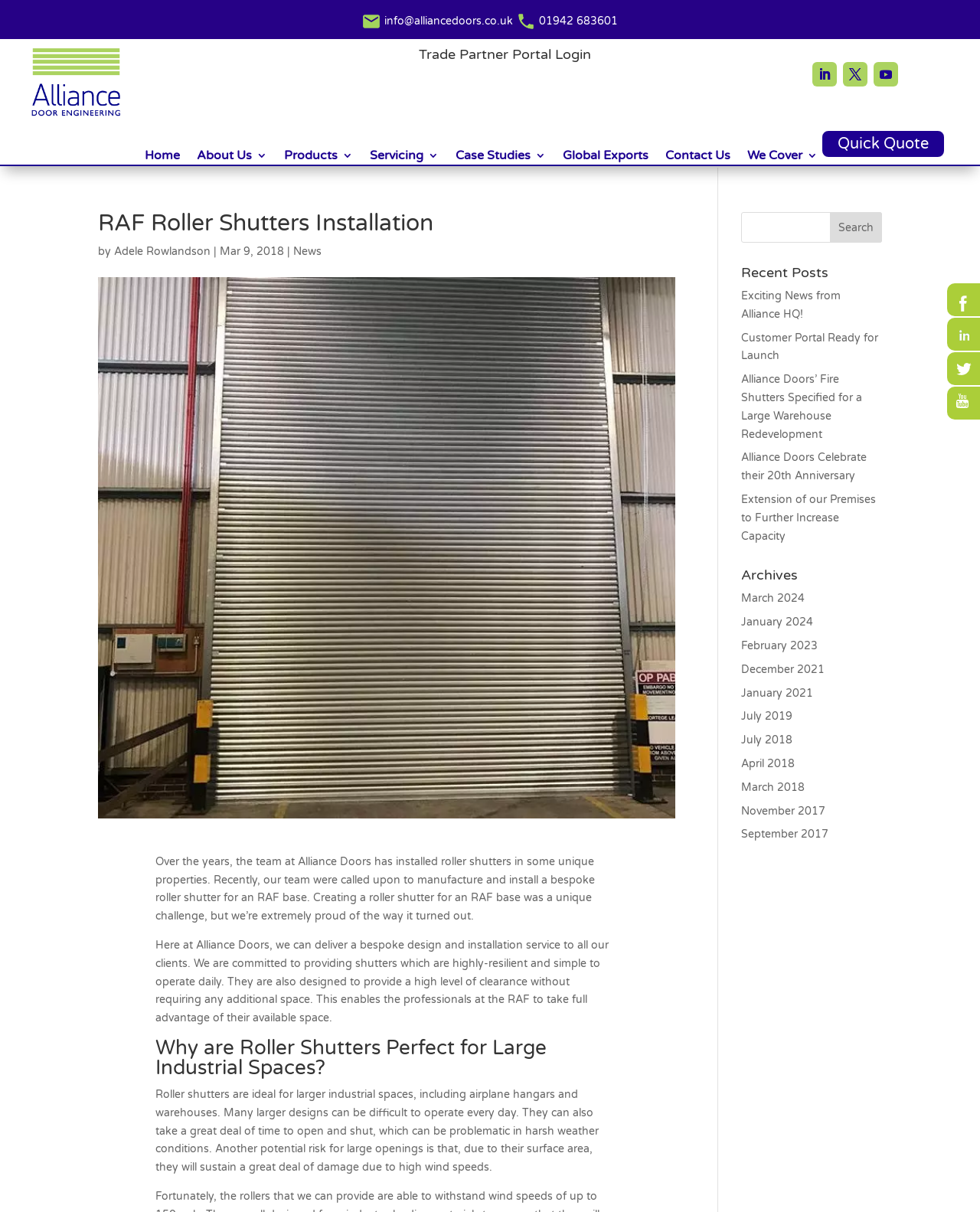Provide a thorough and detailed response to the question by examining the image: 
What is the company's email address?

I found the email address by looking at the link element with the text 'email alliance door engineering' and its corresponding OCR text 'info@alliancedoors.co.uk'.